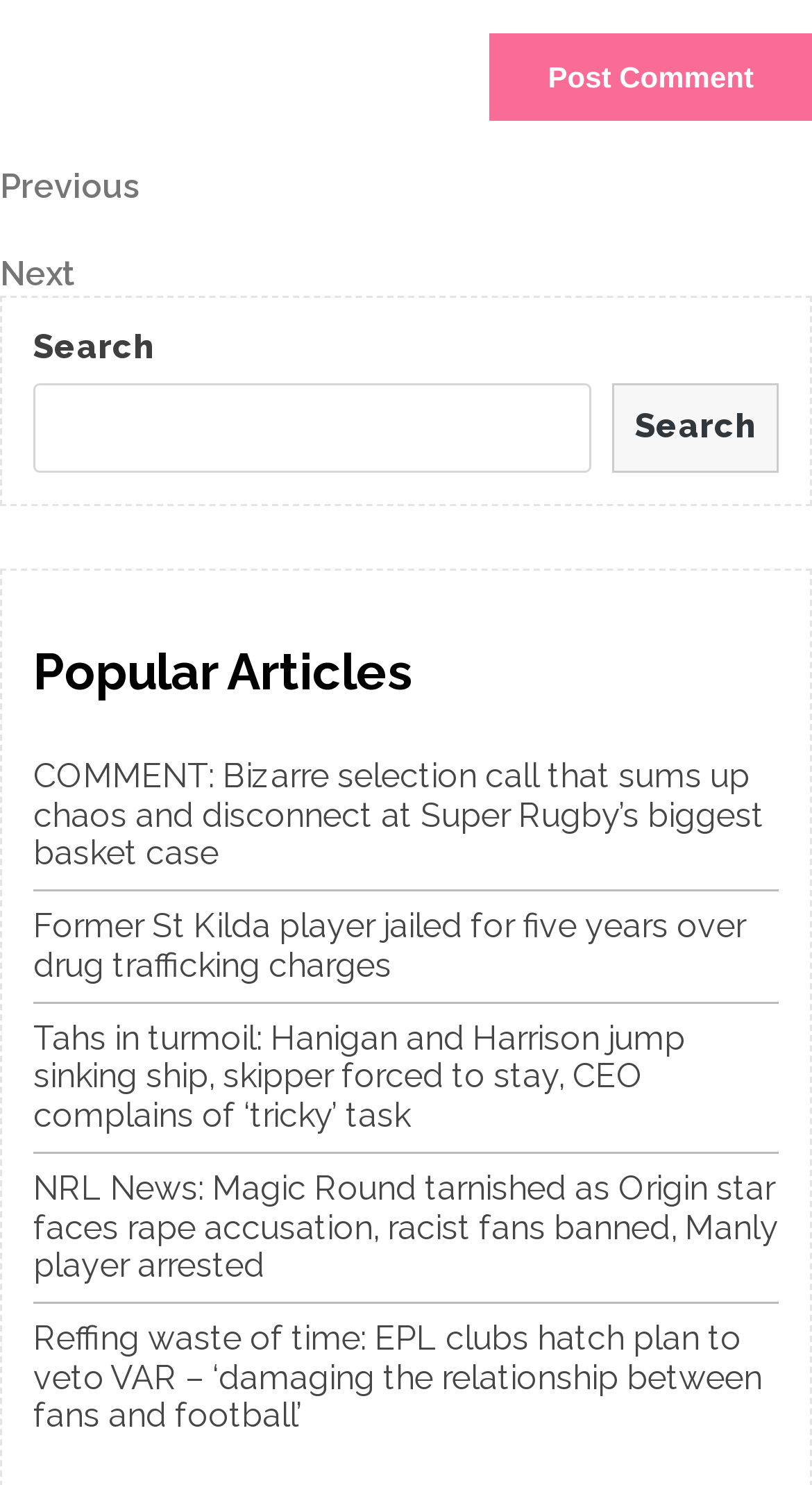From the webpage screenshot, predict the bounding box of the UI element that matches this description: "Search".

[0.754, 0.258, 0.959, 0.318]